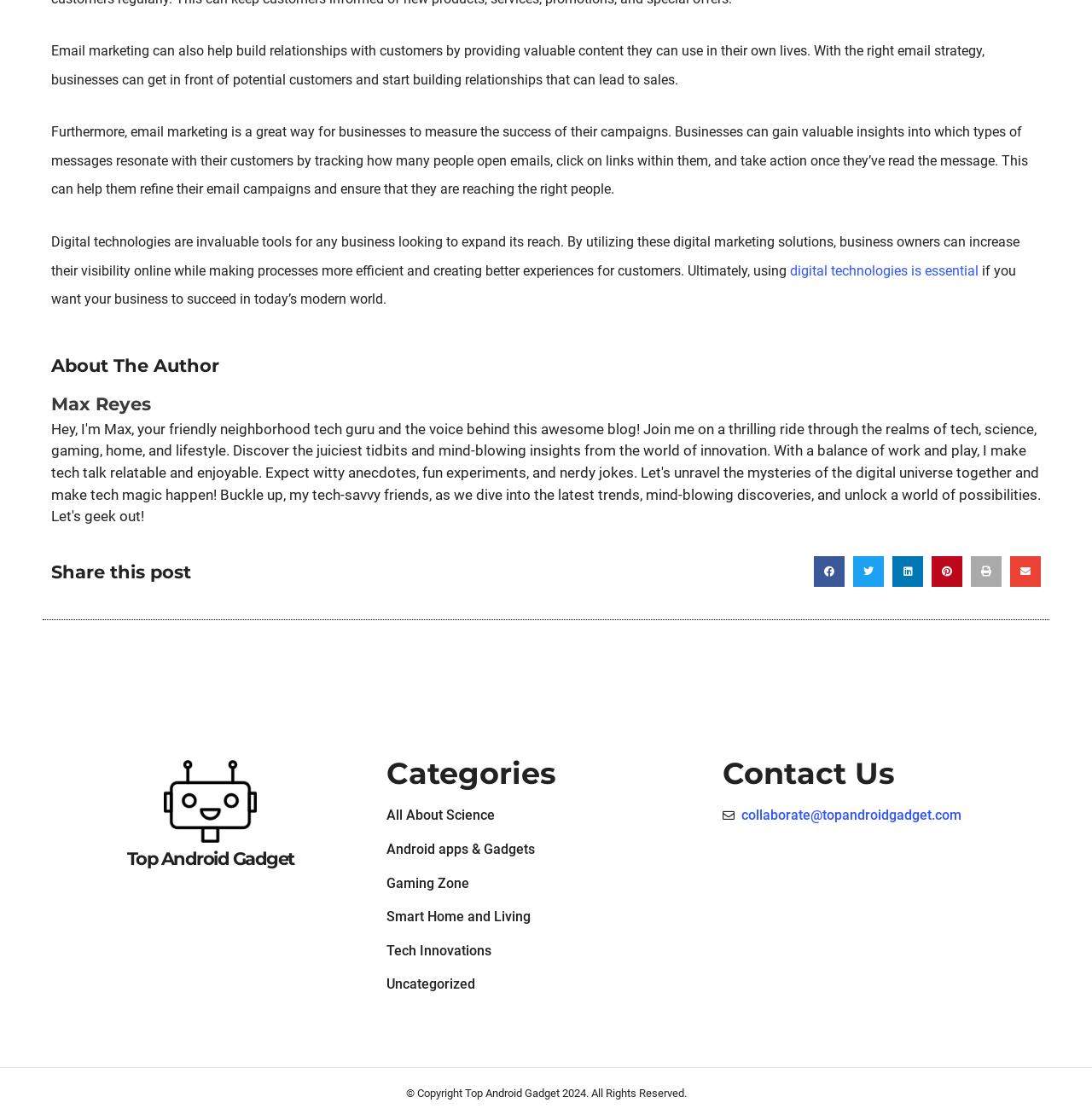Please provide the bounding box coordinates for the element that needs to be clicked to perform the following instruction: "Contact us via email". The coordinates should be given as four float numbers between 0 and 1, i.e., [left, top, right, bottom].

[0.661, 0.719, 0.953, 0.738]